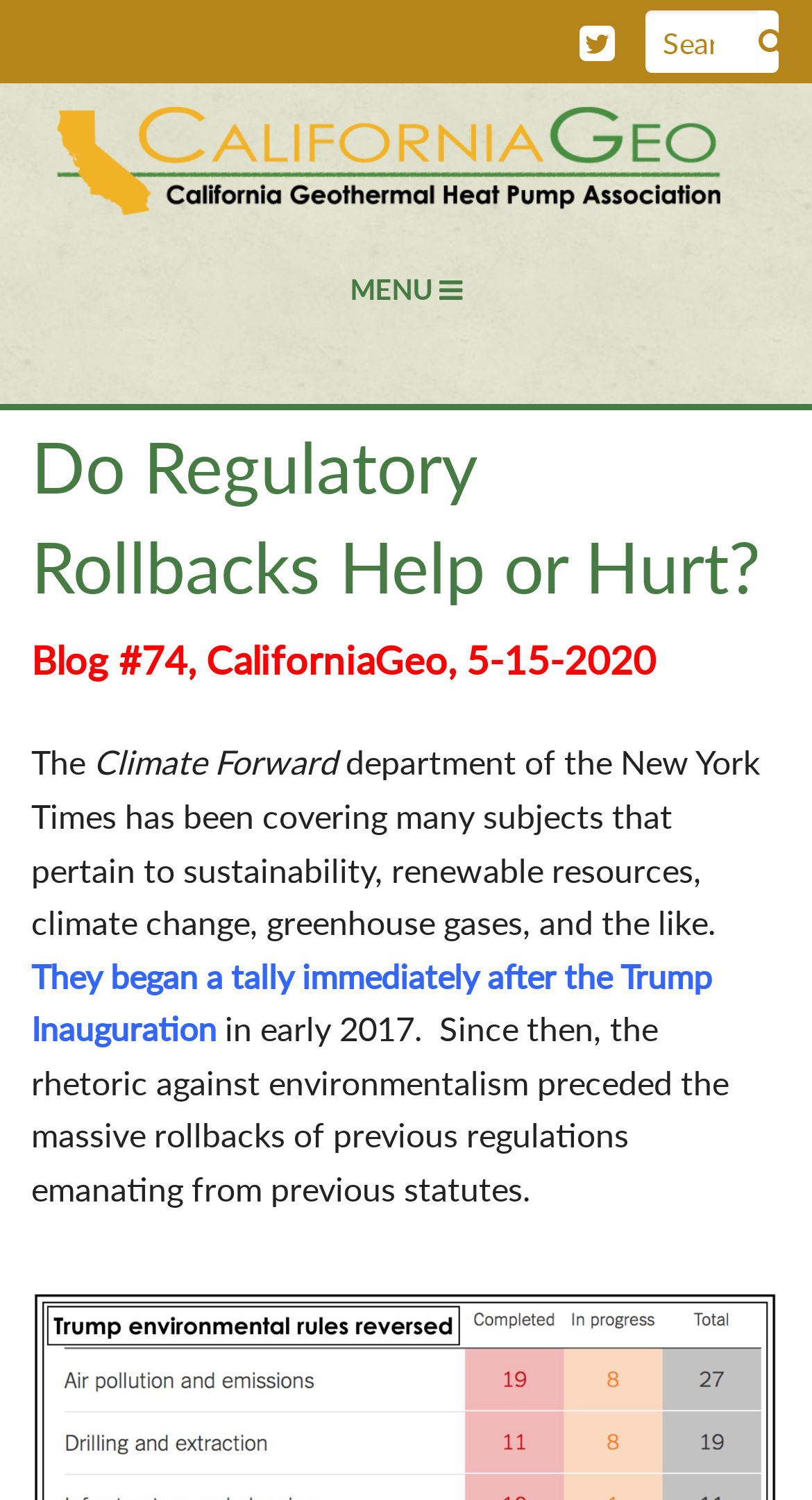Identify the bounding box coordinates of the region that needs to be clicked to carry out this instruction: "read more about regulatory rollbacks". Provide these coordinates as four float numbers ranging from 0 to 1, i.e., [left, top, right, bottom].

[0.038, 0.637, 0.877, 0.699]